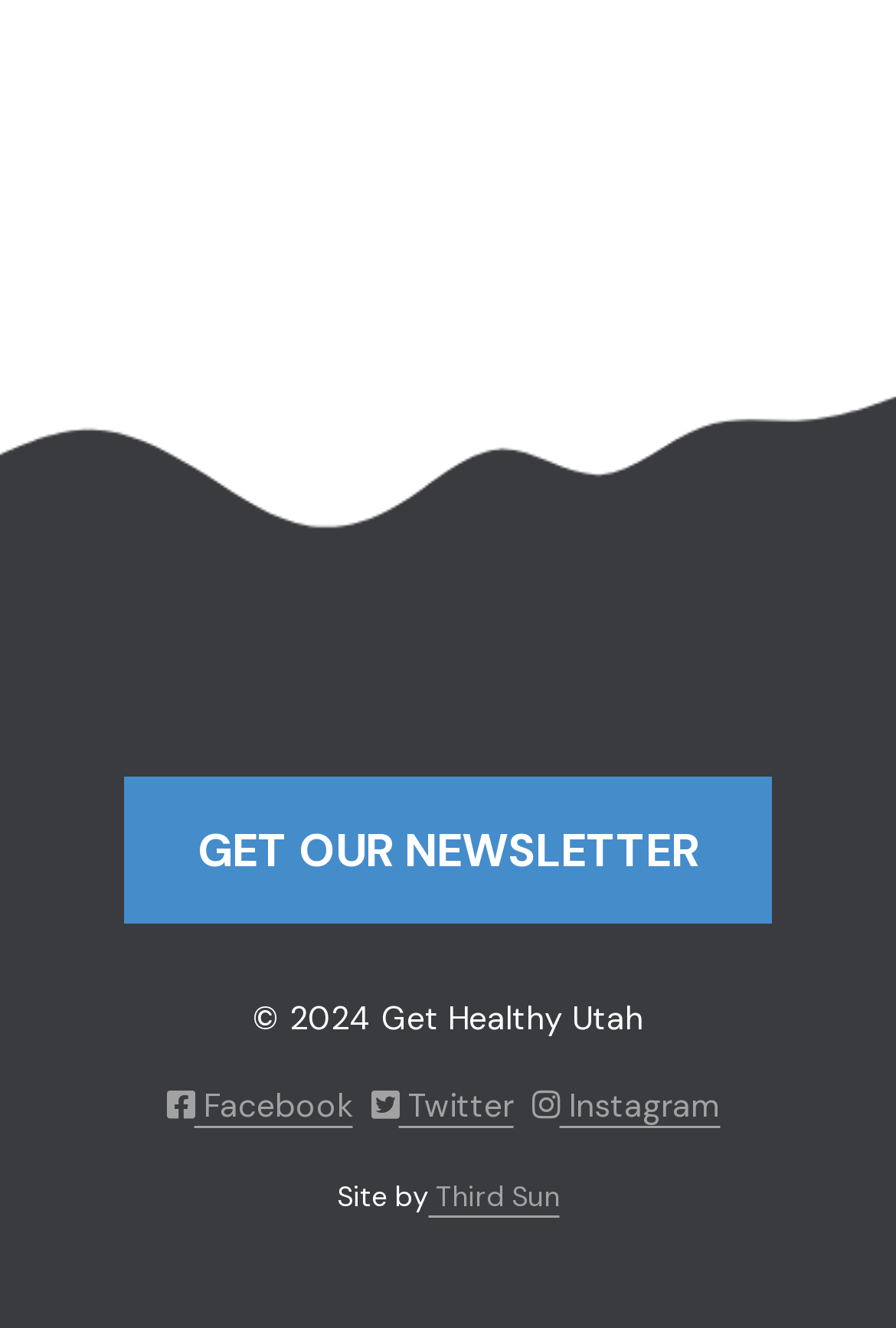Give a one-word or short-phrase answer to the following question: 
How many social media links are available?

3